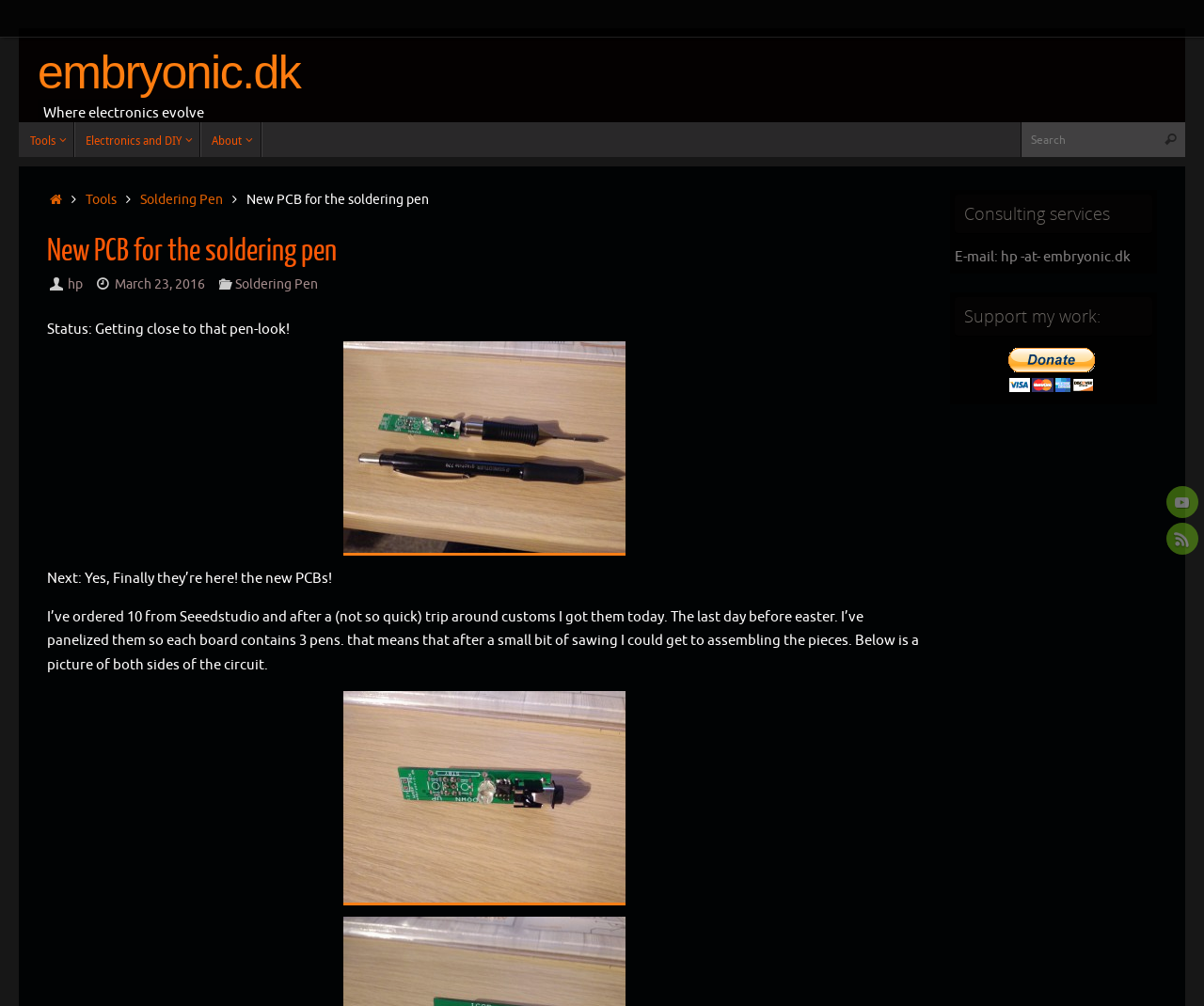Describe the webpage meticulously, covering all significant aspects.

The webpage is about a blog post titled "New PCB for the soldering pen" on the website embryonic.dk. At the top right corner, there are links to YouTube and RSS, accompanied by their respective icons. Below these links, there is a header section with a link to the website's homepage, a search bar, and a menu with options for Tools, Electronics and DIY, and About.

The main content of the page is divided into sections. The first section has a heading with the title of the blog post, followed by information about the author, date, and categories. Below this, there is a paragraph of text describing the status of the soldering pen project, which is "Getting close to that pen-look!".

The next section features a link to an image, IMG_20160323_205907, which is displayed prominently on the page. Below the image, there is a paragraph of text describing the arrival of new PCBs from Seeedstudio and the process of assembling the pens.

Further down the page, there is another image, IMG_20160323_205824, which shows both sides of the circuit. The text surrounding the image describes the panelization of the boards and the assembly process.

On the right side of the page, there are two sections. The first section is headed "Consulting services" and displays an email address. The second section is headed "Support my work:" and features a button to donate with PayPal.

Throughout the page, there are various links to other parts of the website, including the homepage, Tools, and Soldering Pen. The overall layout is organized, with clear headings and concise text.